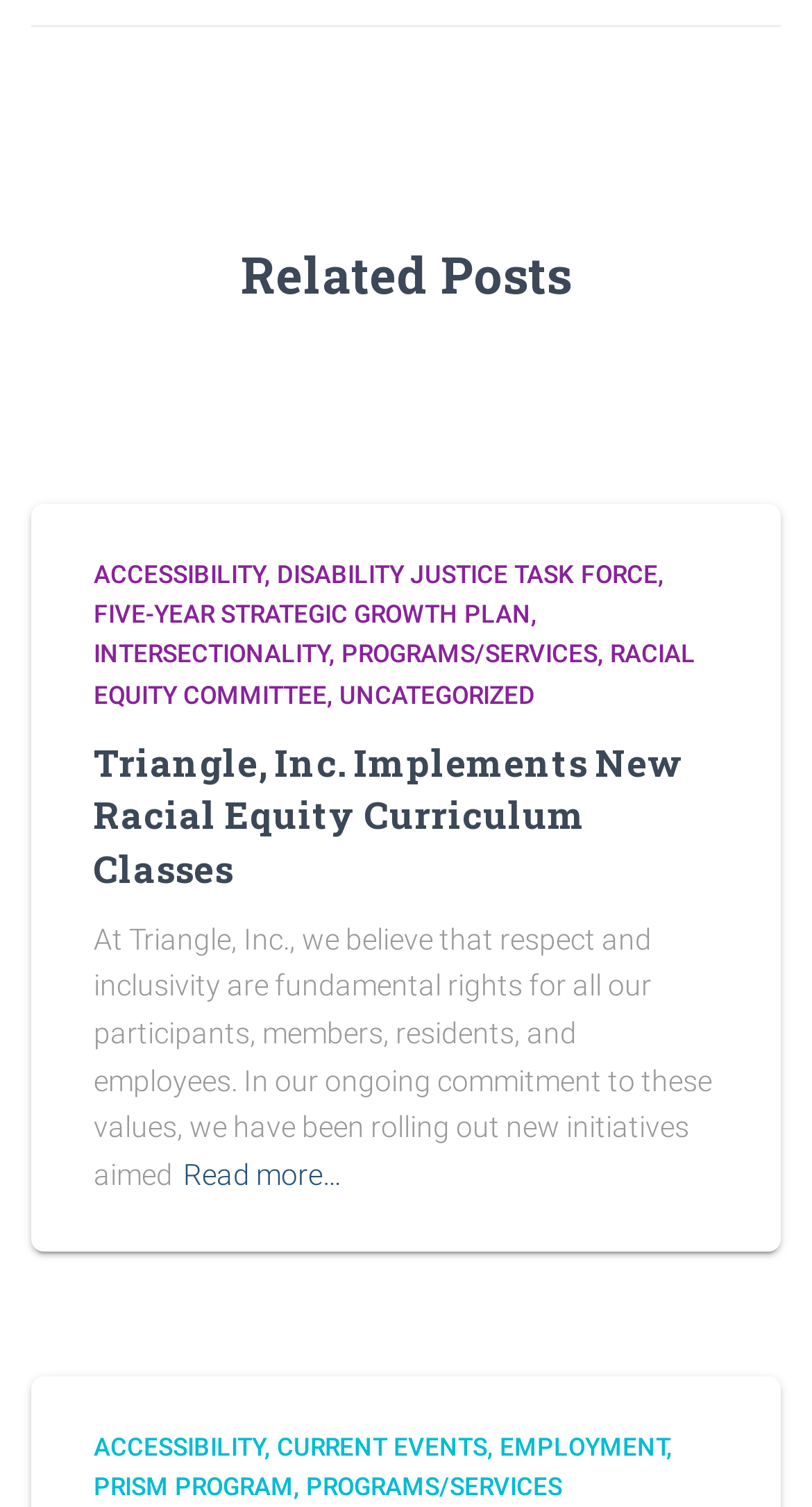Locate the bounding box coordinates of the element that should be clicked to execute the following instruction: "Read more about the article".

[0.226, 0.764, 0.421, 0.795]